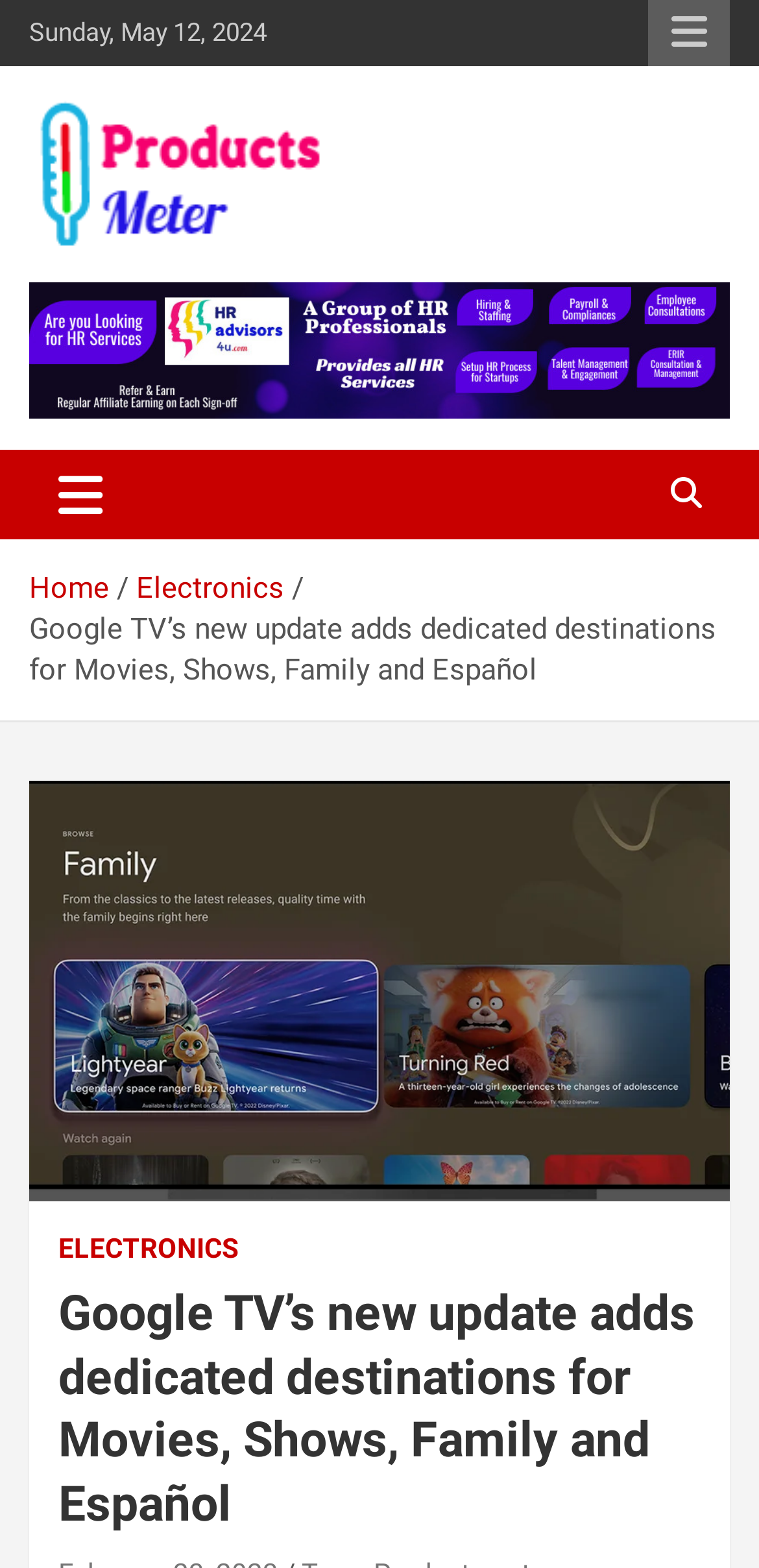What category is the article about?
Give a single word or phrase as your answer by examining the image.

Electronics